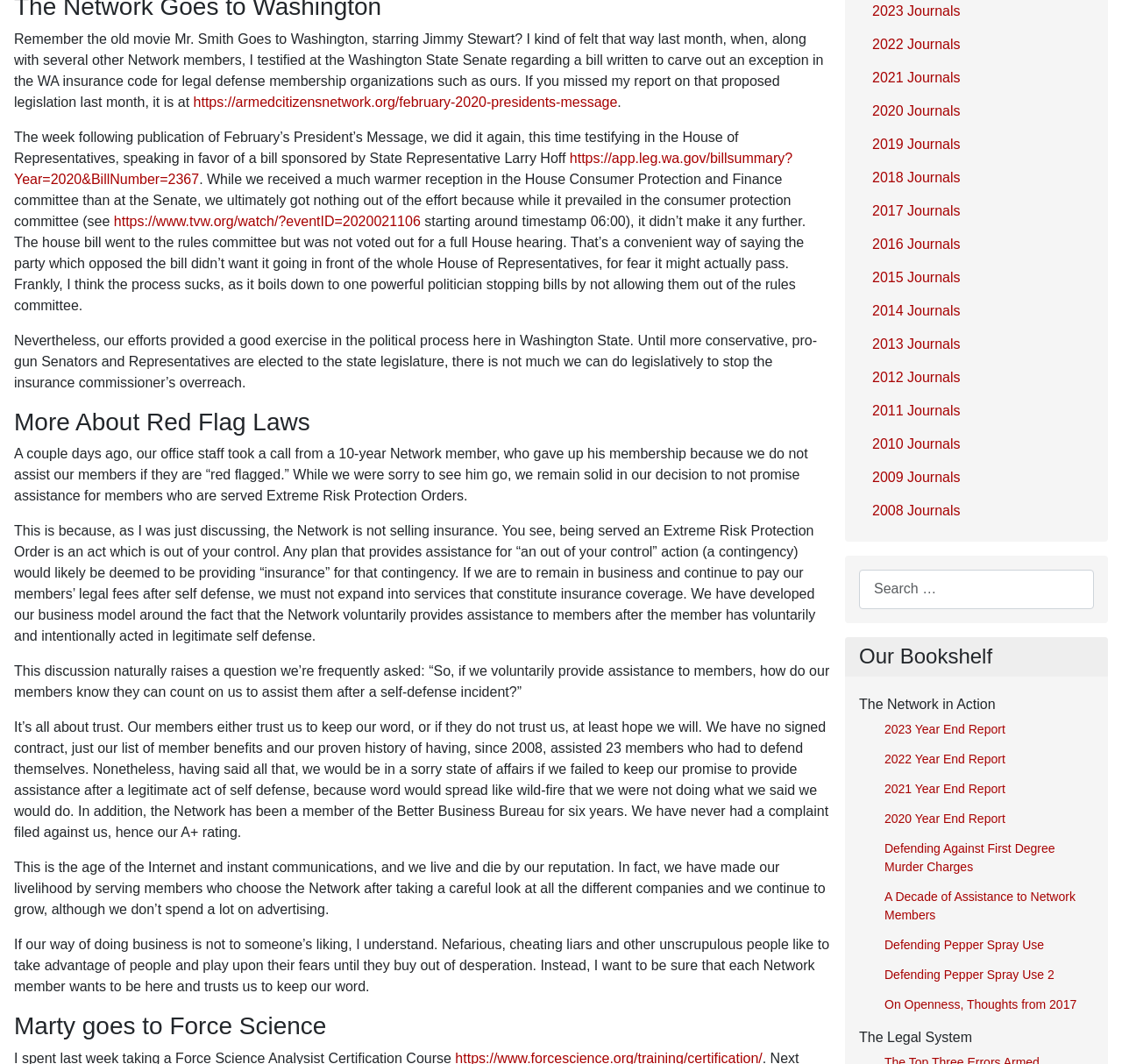Locate the UI element that matches the description 2023 Year End Report in the webpage screenshot. Return the bounding box coordinates in the format (top-left x, top-left y, bottom-right x, bottom-right y), with values ranging from 0 to 1.

[0.777, 0.675, 0.975, 0.697]